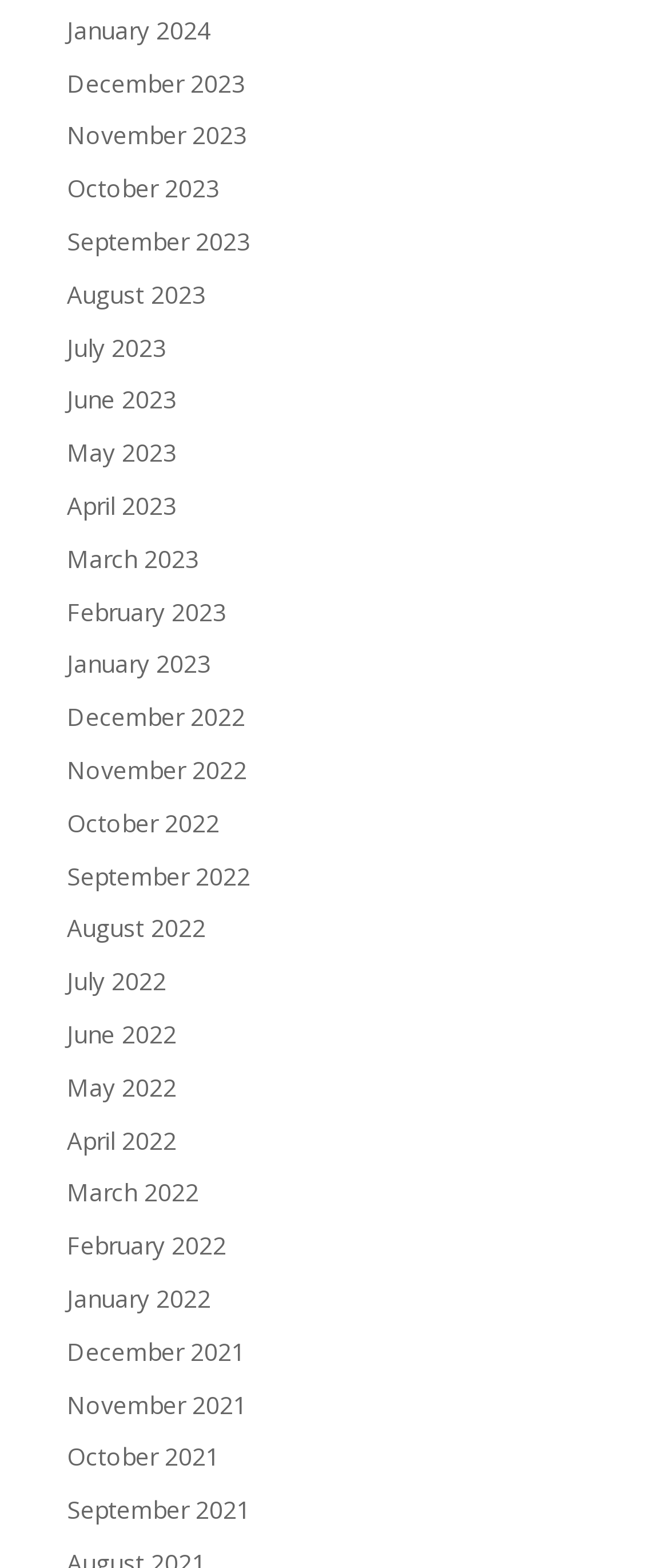Please specify the bounding box coordinates for the clickable region that will help you carry out the instruction: "go to December 2023".

[0.1, 0.042, 0.367, 0.063]